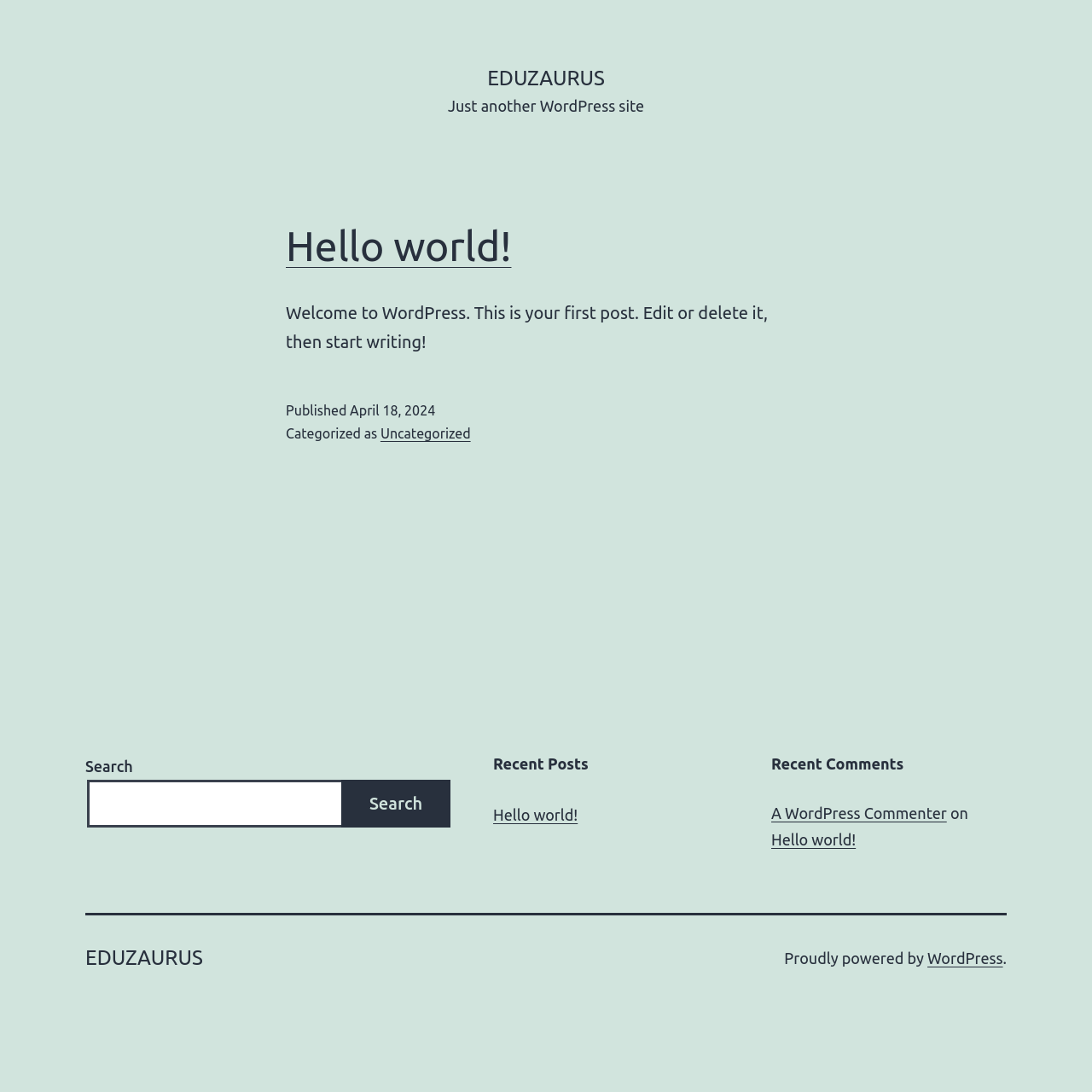Please provide a comprehensive response to the question below by analyzing the image: 
What is the title of the first article?

The first article is located within the main element, which has a header 'Hello world!' that is a link. This header is a child of the article element, indicating that it is the title of the article.